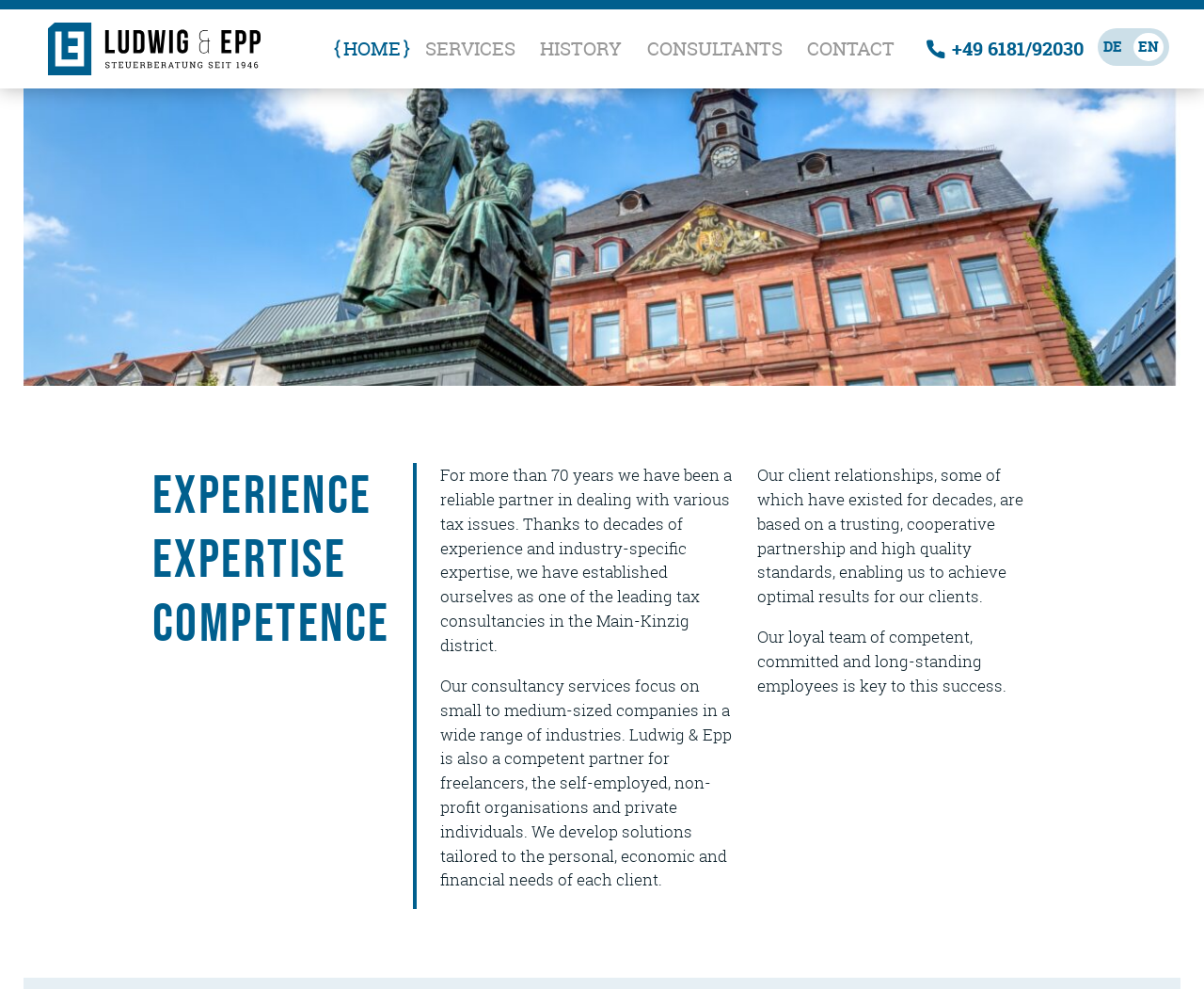What type of consultancy is Ludwig & Epp?
Look at the image and answer the question with a single word or phrase.

Tax consultancy